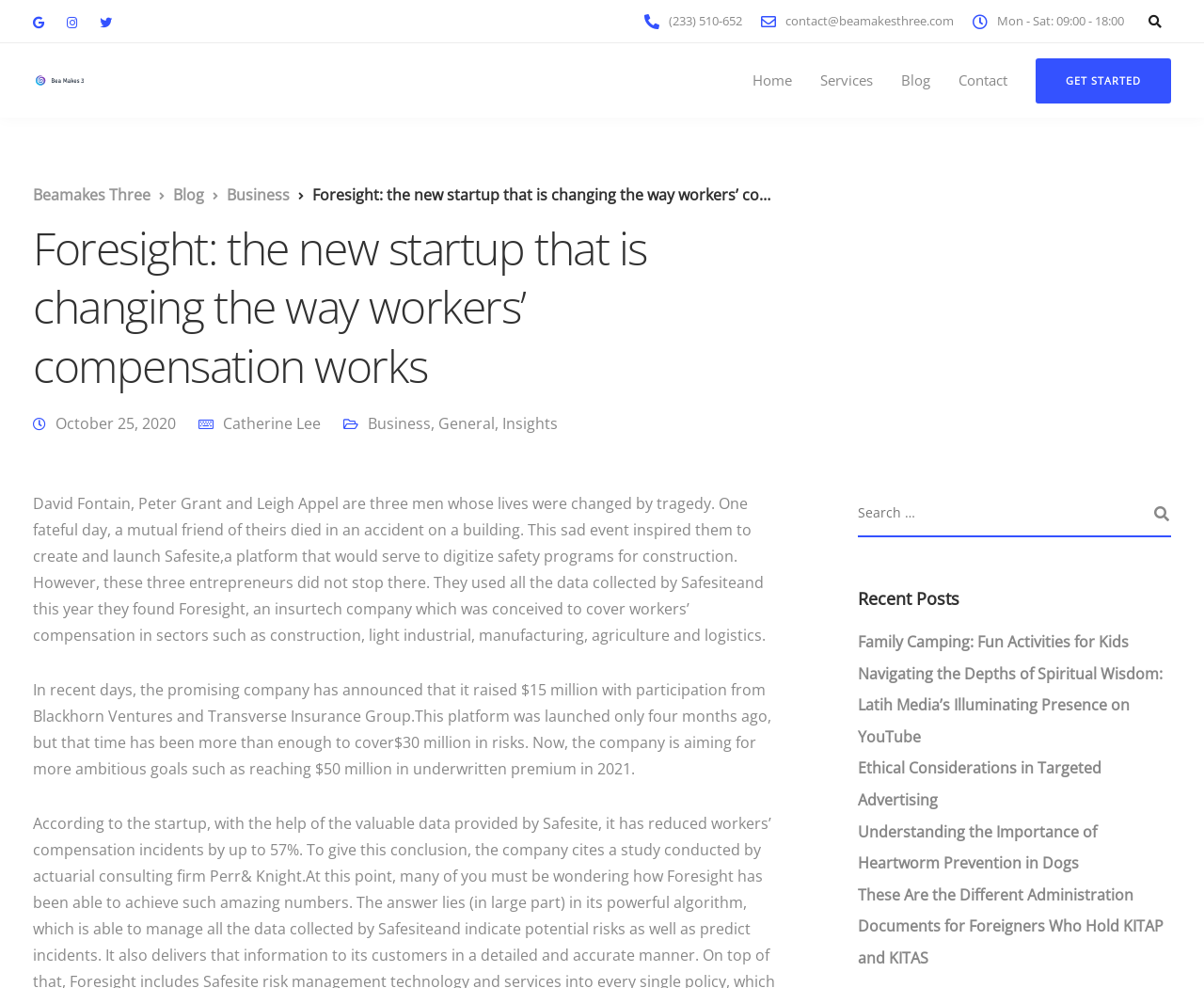Provide a one-word or brief phrase answer to the question:
What is the company name of the startup?

Foresight